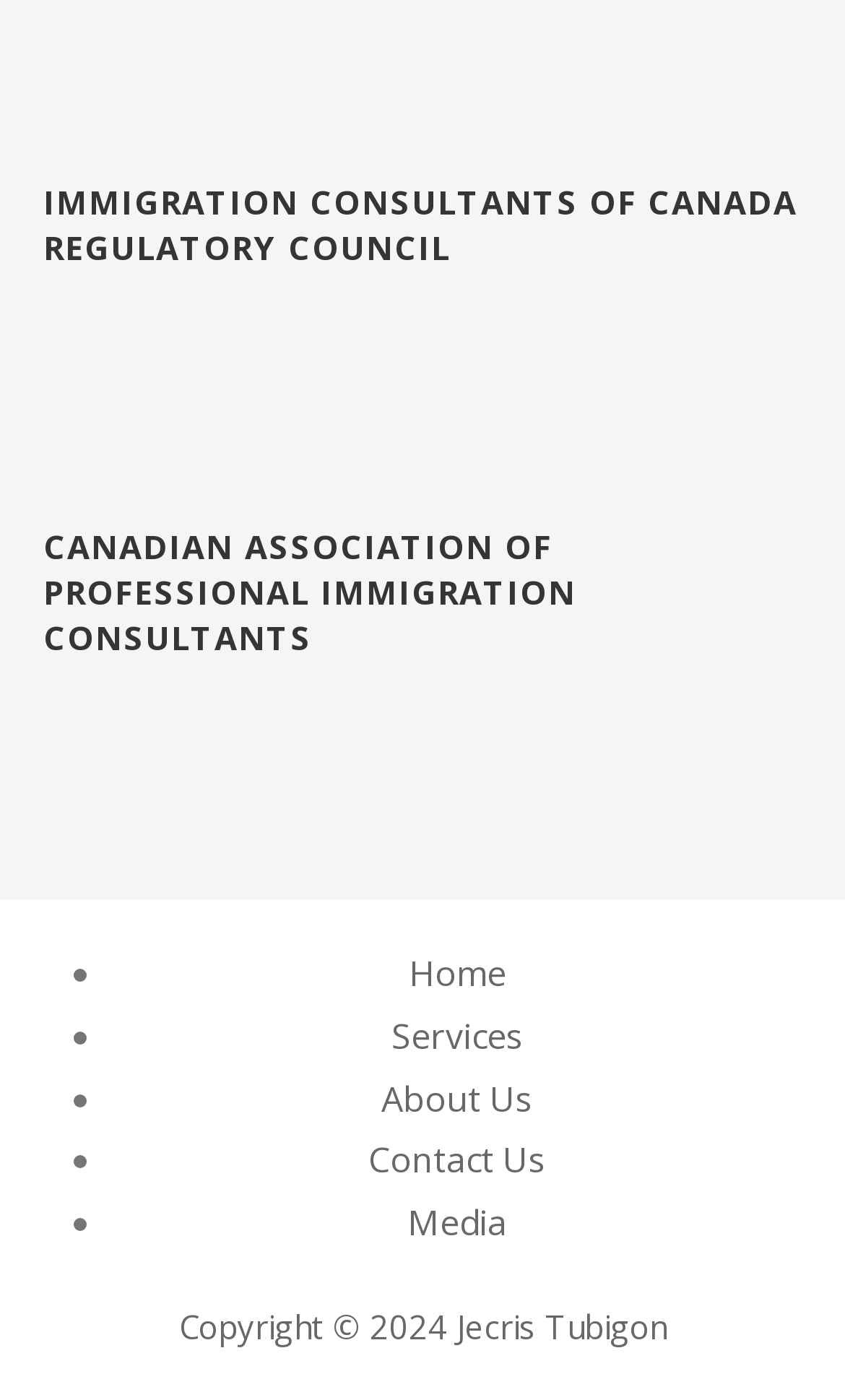How many navigation links are there?
Refer to the image and offer an in-depth and detailed answer to the question.

There are five navigation links, which are 'Home', 'Services', 'About Us', 'Contact Us', and 'Media', each represented by a link element with a ListMarker element preceding it.